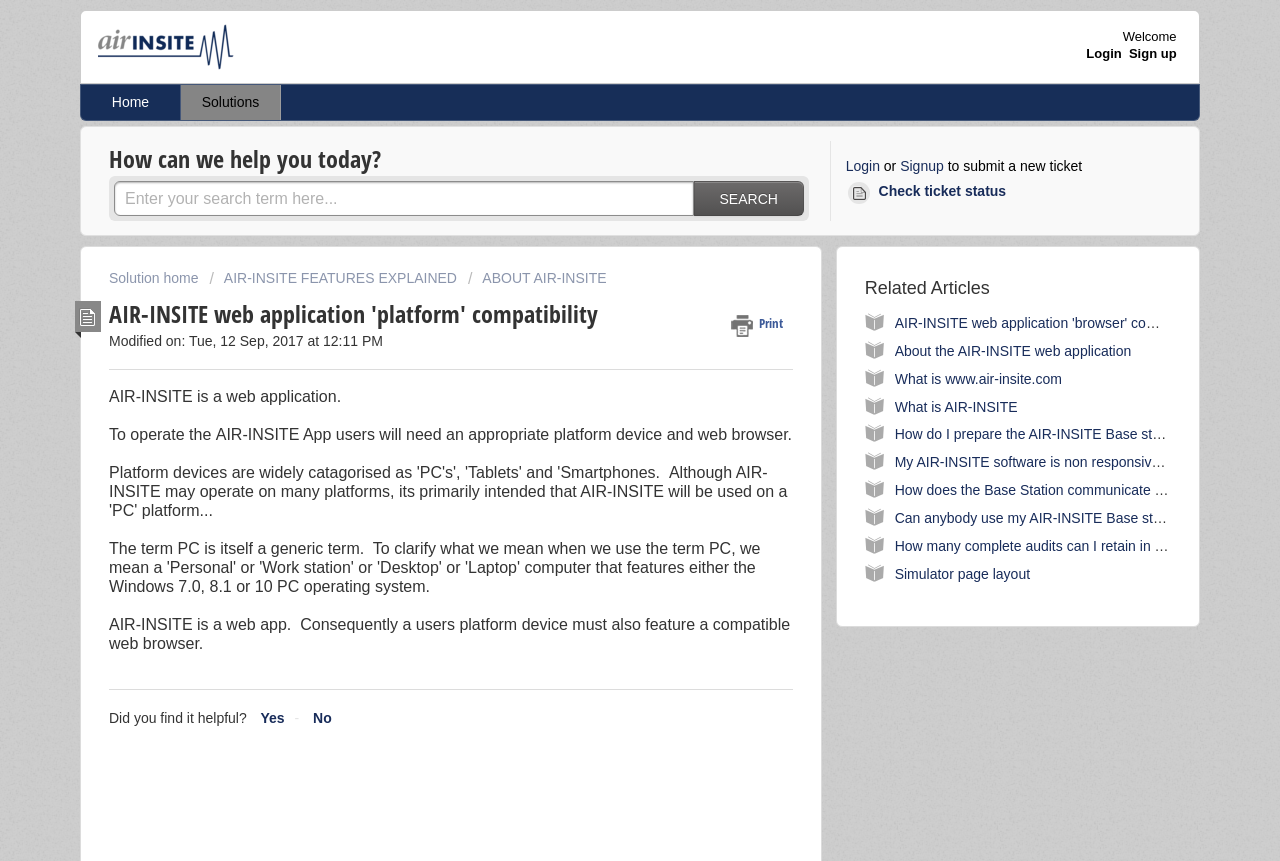Specify the bounding box coordinates of the region I need to click to perform the following instruction: "Click the 'Login' button". The coordinates must be four float numbers in the range of 0 to 1, i.e., [left, top, right, bottom].

[0.849, 0.053, 0.876, 0.07]